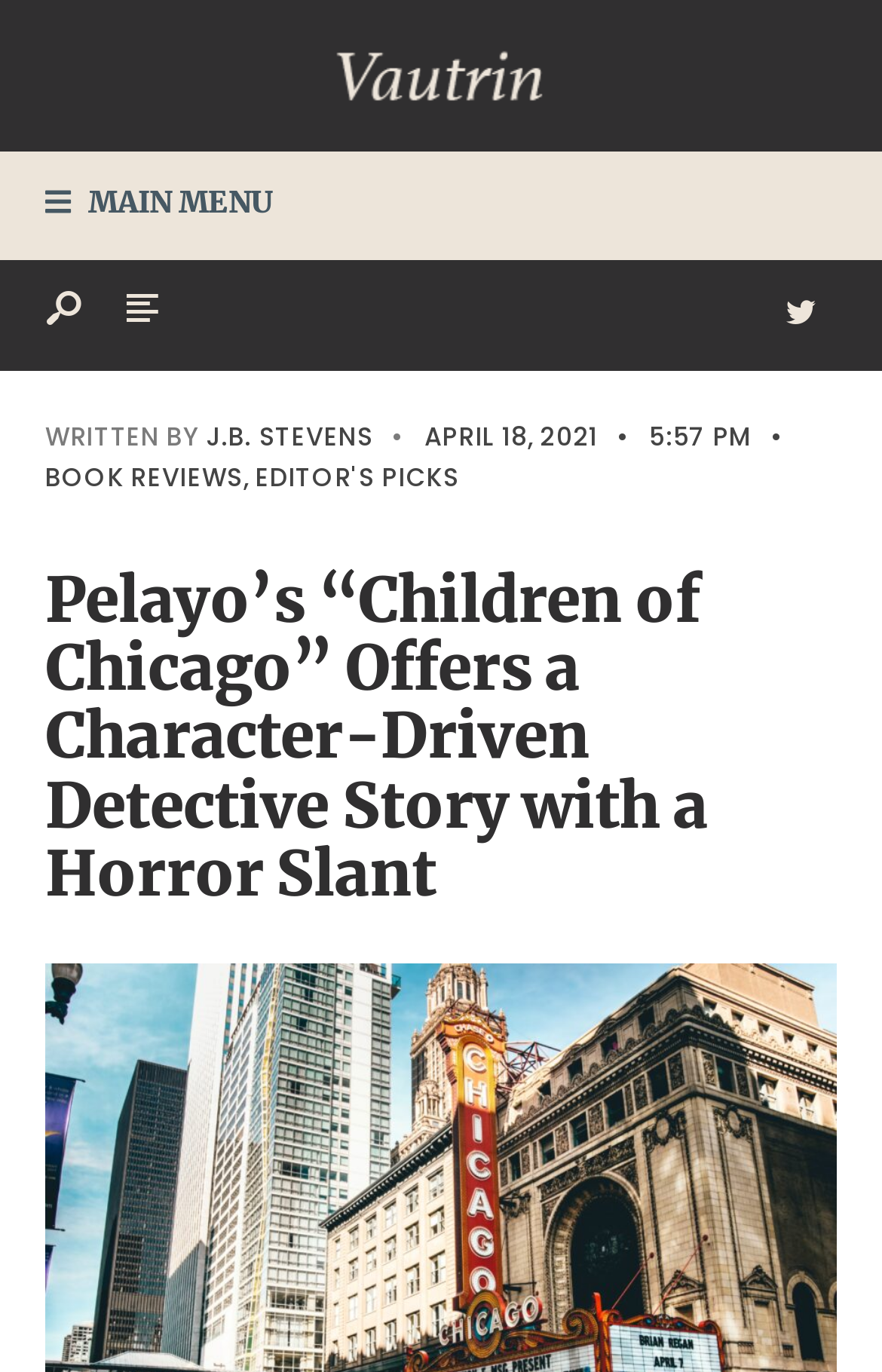Identify the webpage's primary heading and generate its text.

Pelayo’s “Children of Chicago” Offers a Character-Driven Detective Story with a Horror Slant